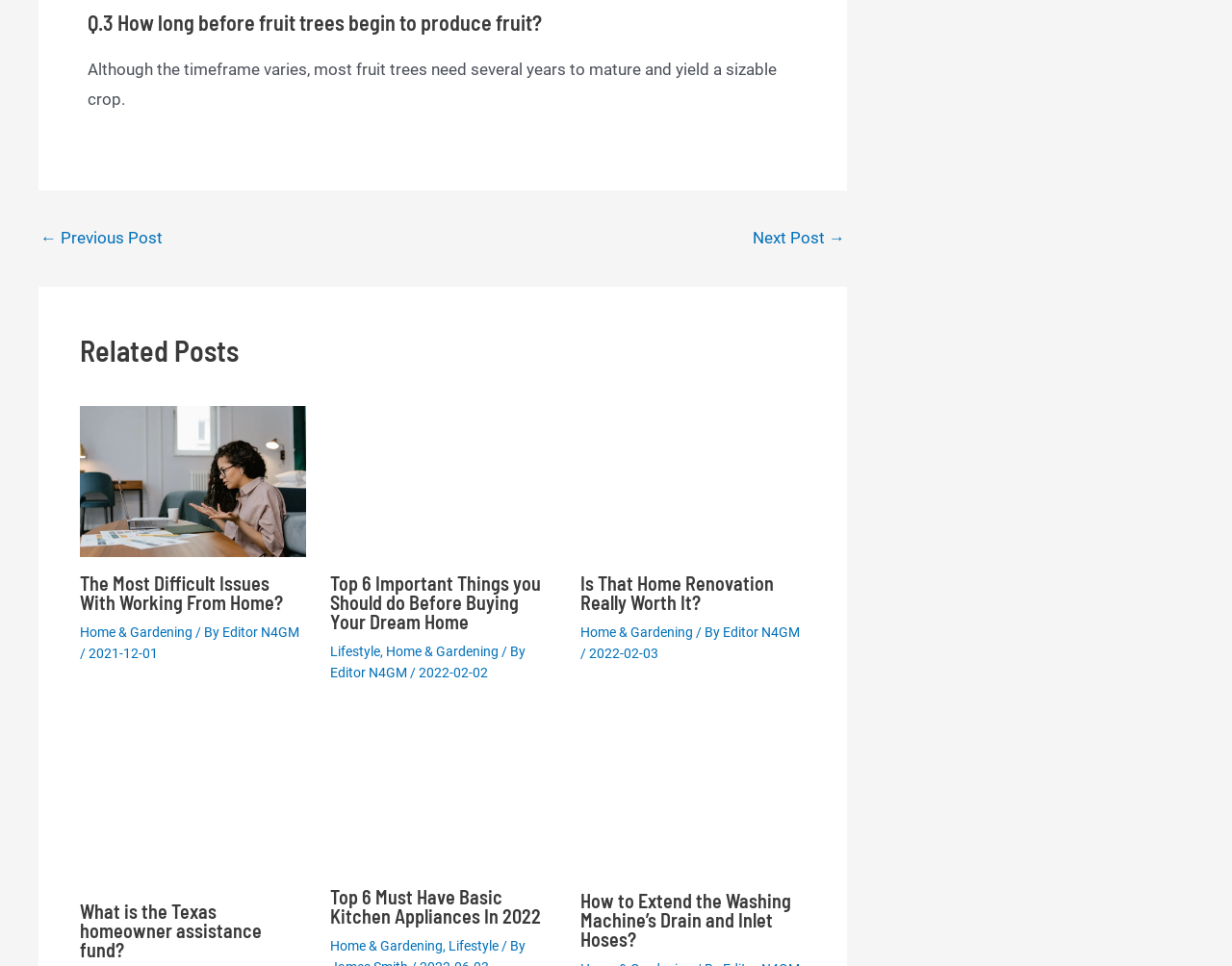Specify the bounding box coordinates of the area to click in order to follow the given instruction: "Read more about Is That Home Renovation Really Worth It?."

[0.471, 0.487, 0.654, 0.507]